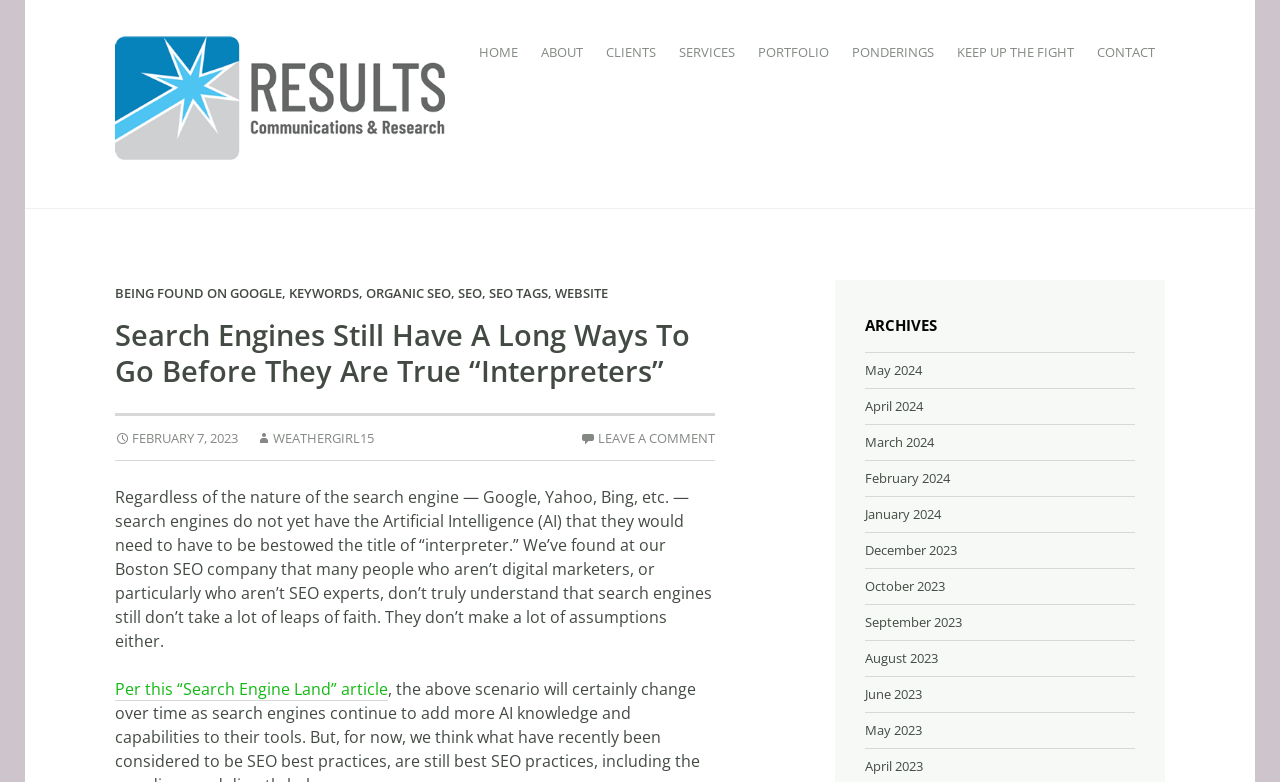Can you determine the bounding box coordinates of the area that needs to be clicked to fulfill the following instruction: "Read the article titled 'Search Engines Still Have A Long Ways To Go Before They Are True “Interpreters”'"?

[0.09, 0.405, 0.559, 0.497]